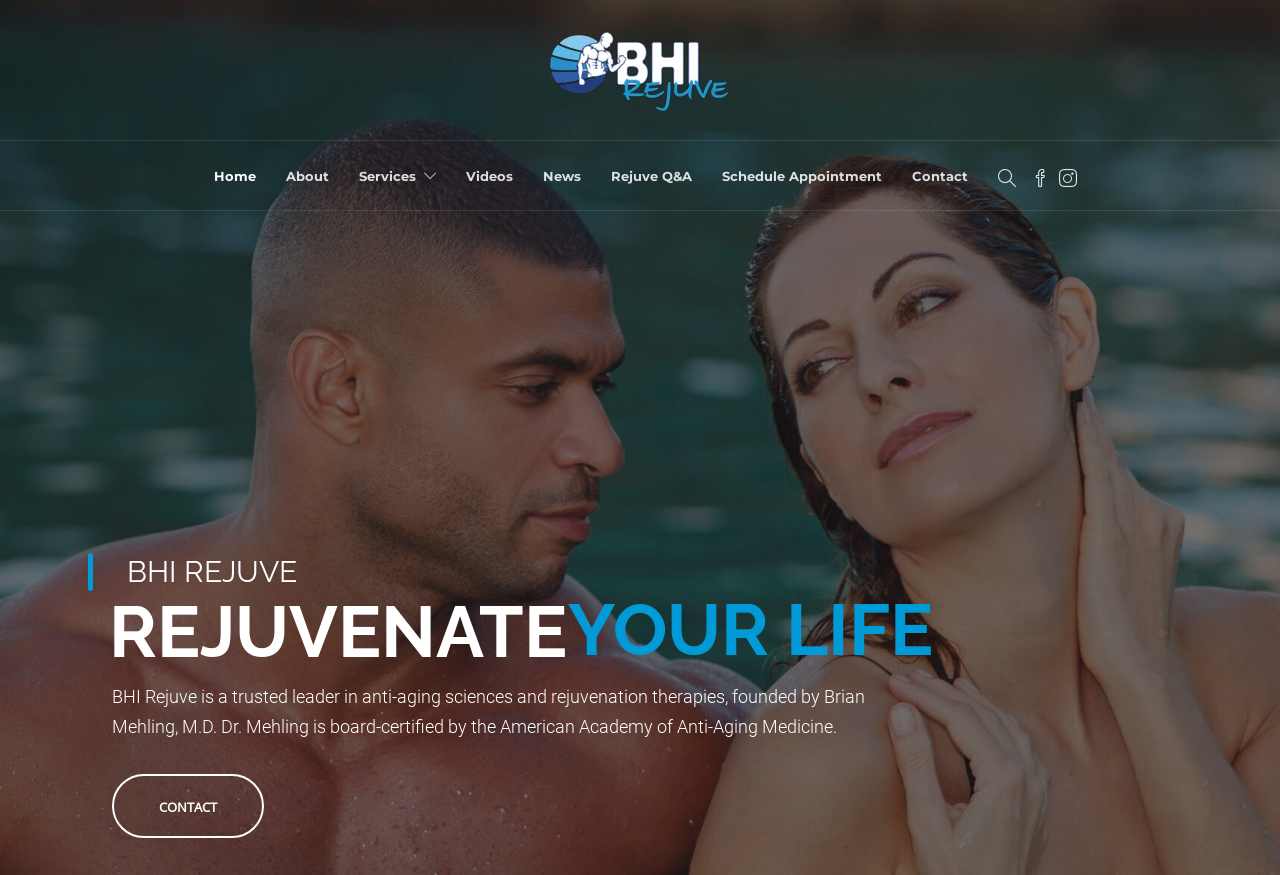Determine the bounding box coordinates of the section to be clicked to follow the instruction: "watch videos". The coordinates should be given as four float numbers between 0 and 1, formatted as [left, top, right, bottom].

[0.364, 0.178, 0.4, 0.224]